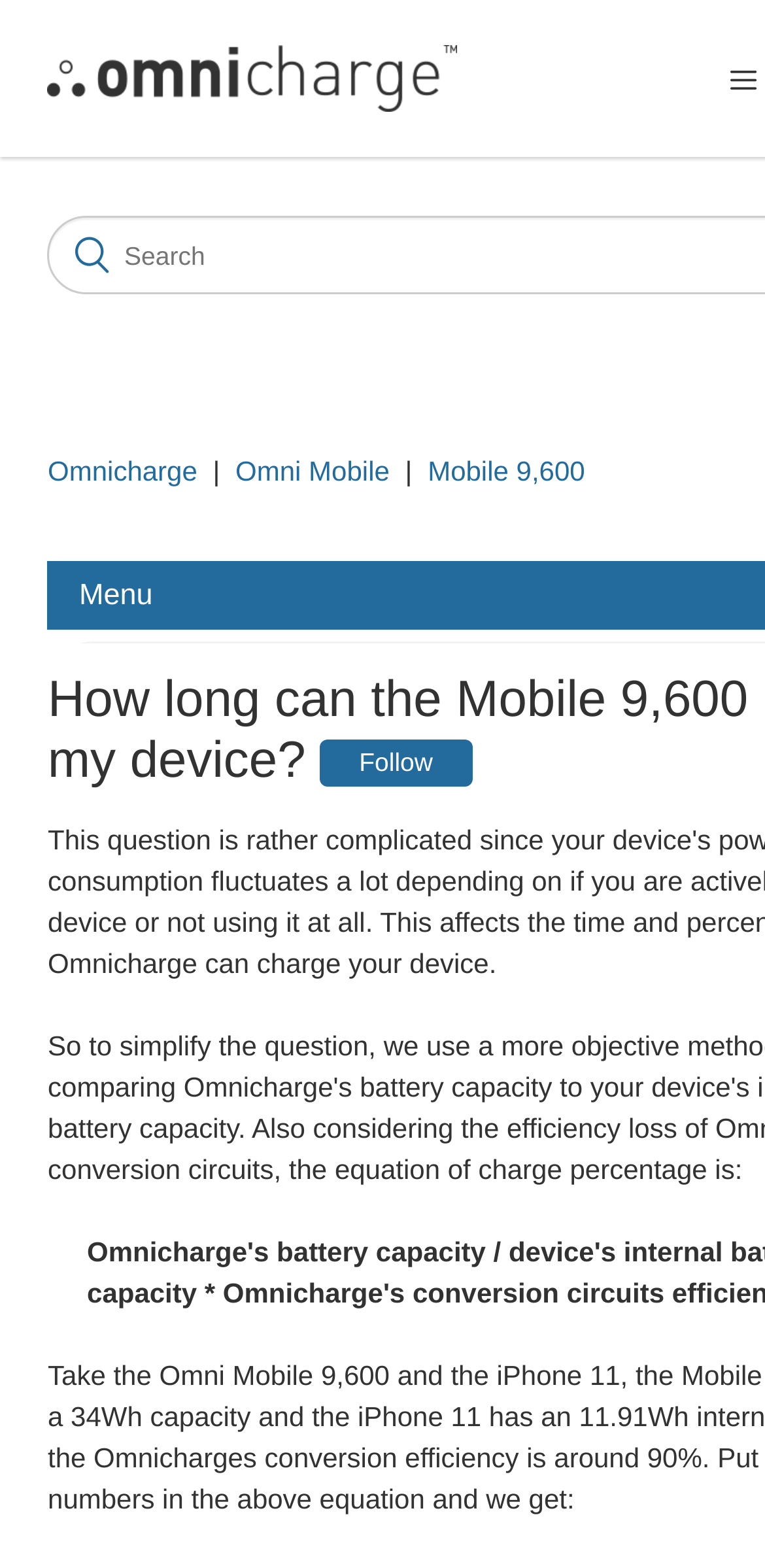Utilize the details in the image to give a detailed response to the question: What is the purpose of the 'Follow' button?

The 'Follow' button is located within the 'Mobile 9,600' list item, which suggests it is related to the device. The button's purpose is likely to allow users to follow the device, possibly to receive updates or notifications about it.